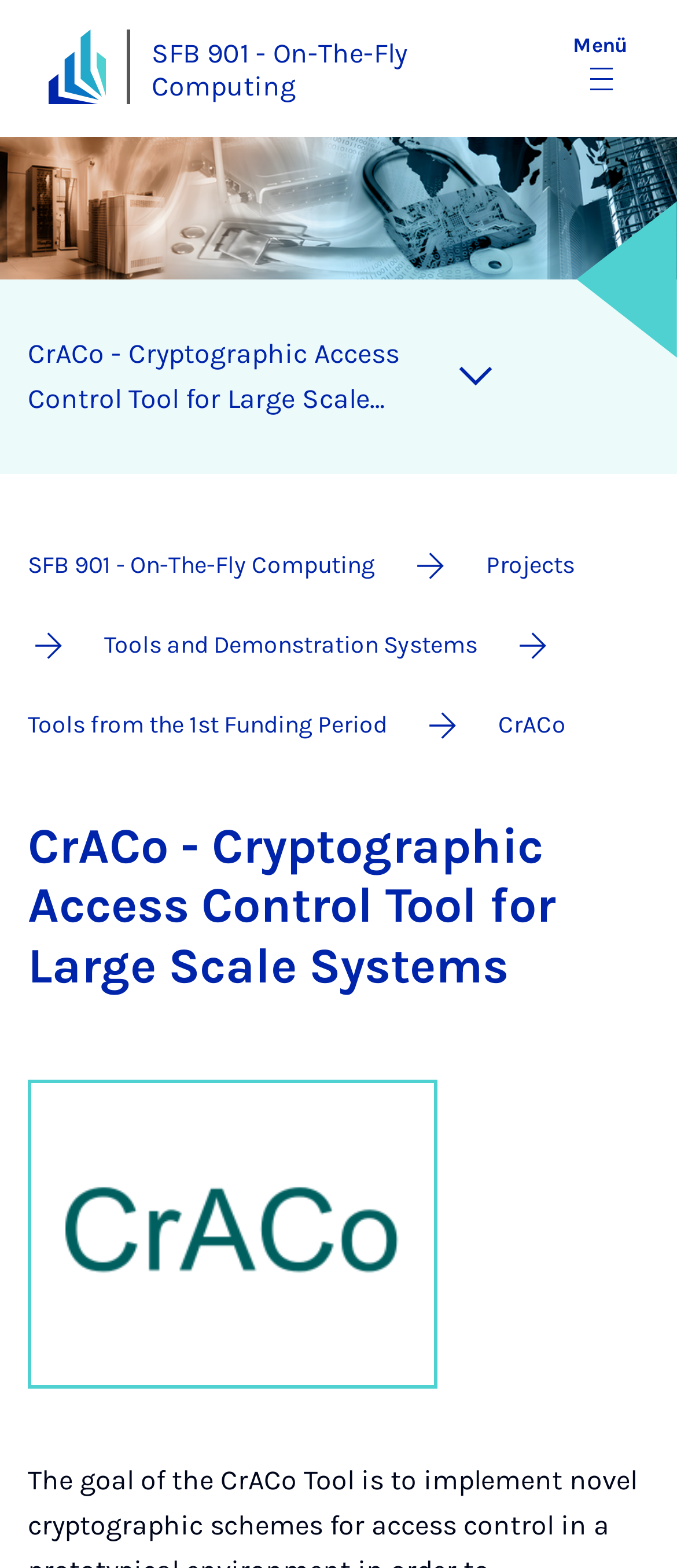Please specify the bounding box coordinates of the clickable region necessary for completing the following instruction: "Toggle navigation". The coordinates must consist of four float numbers between 0 and 1, i.e., [left, top, right, bottom].

[0.6, 0.218, 0.805, 0.262]